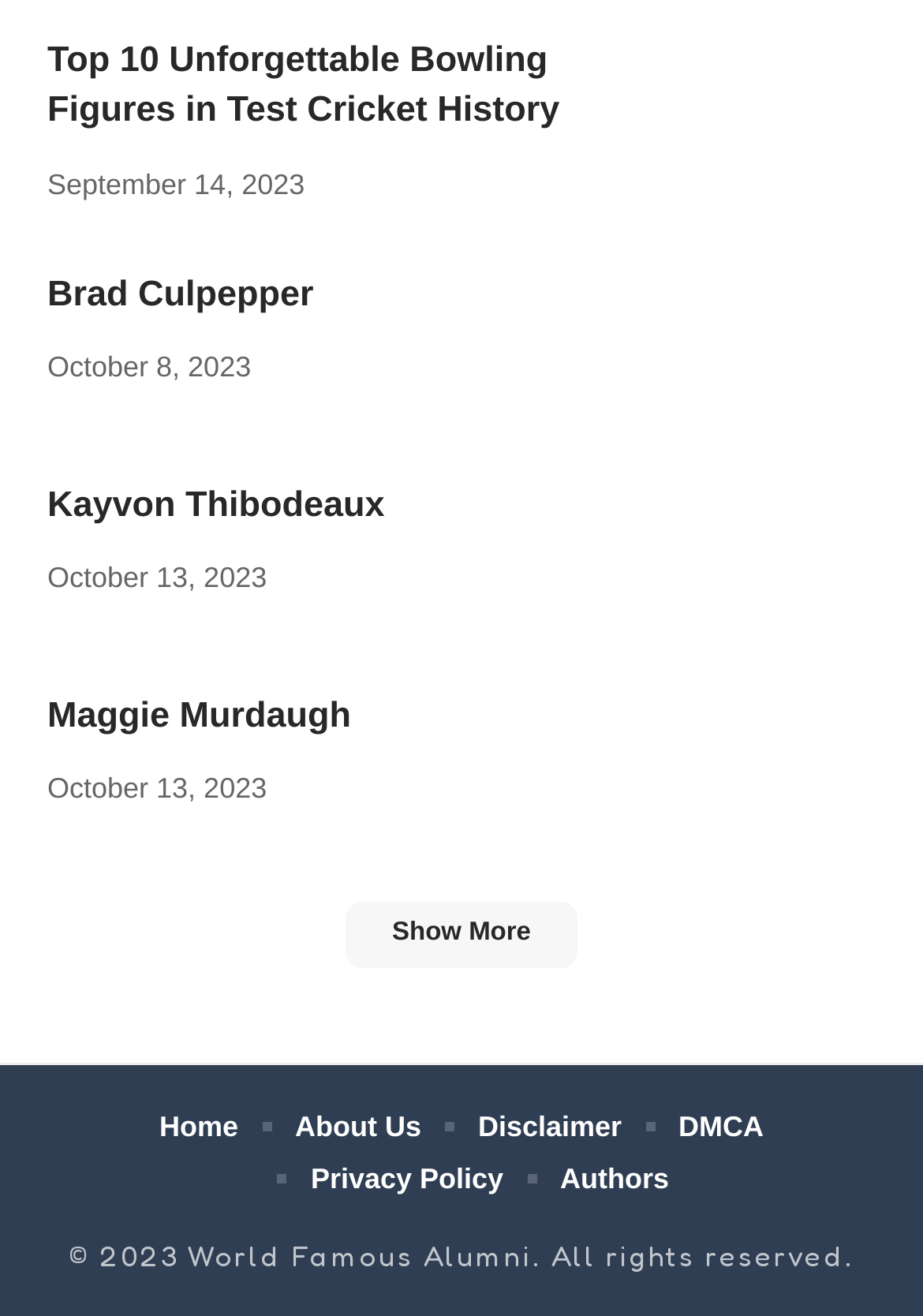Please find the bounding box coordinates for the clickable element needed to perform this instruction: "Click the site logo".

None